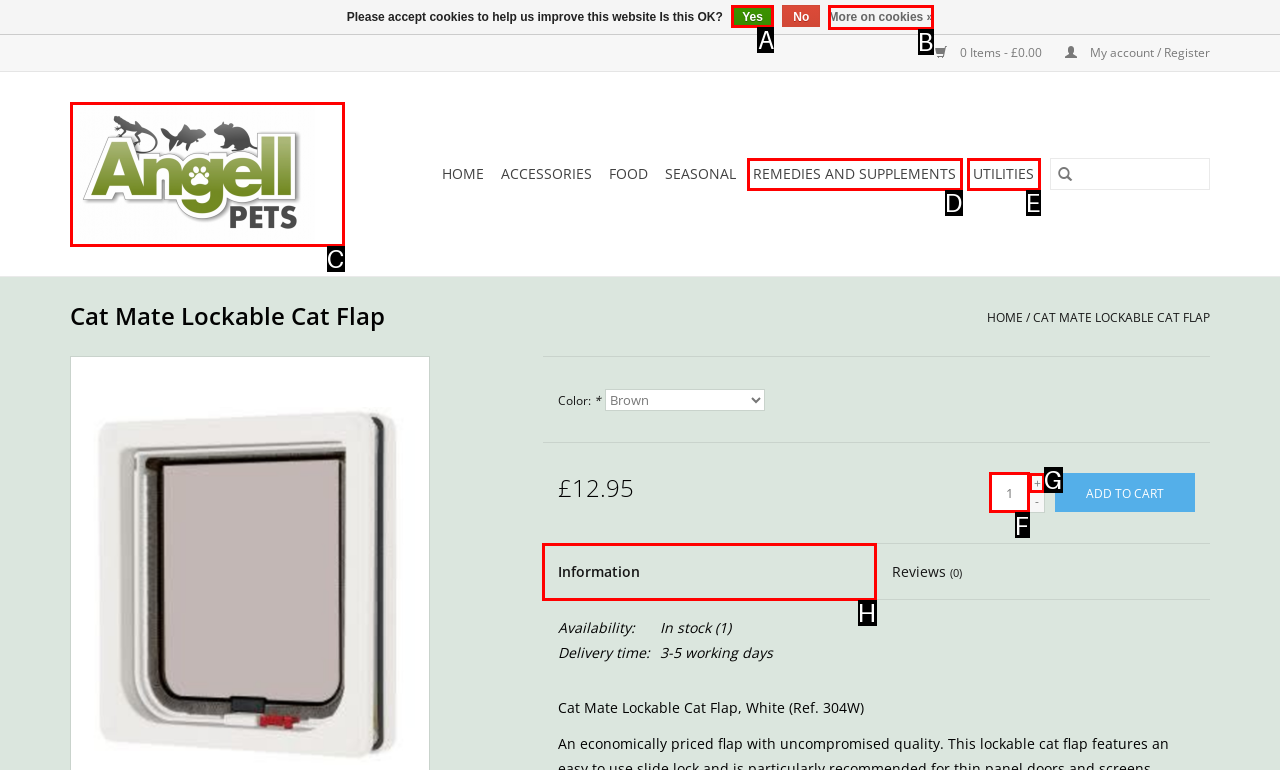Choose the correct UI element to click for this task: Enter email address Answer using the letter from the given choices.

None